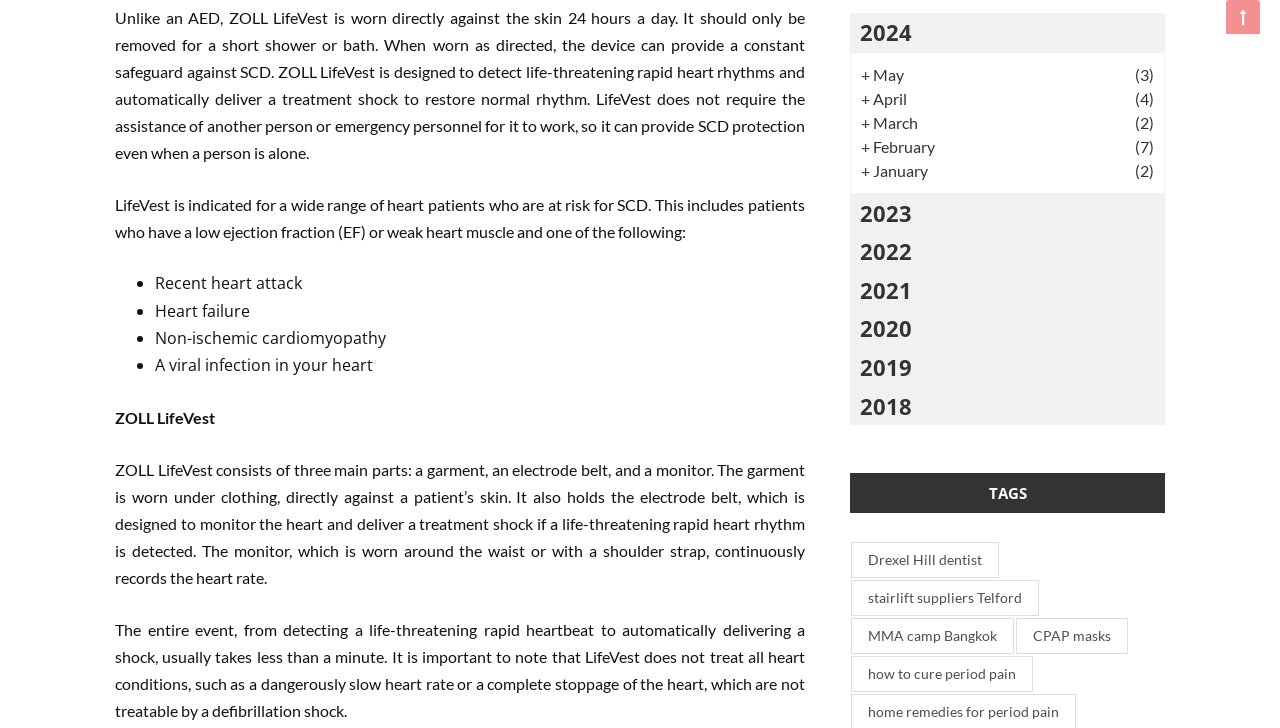Provide the bounding box coordinates for the UI element that is described as: "+ March (2)".

[0.673, 0.152, 0.902, 0.185]